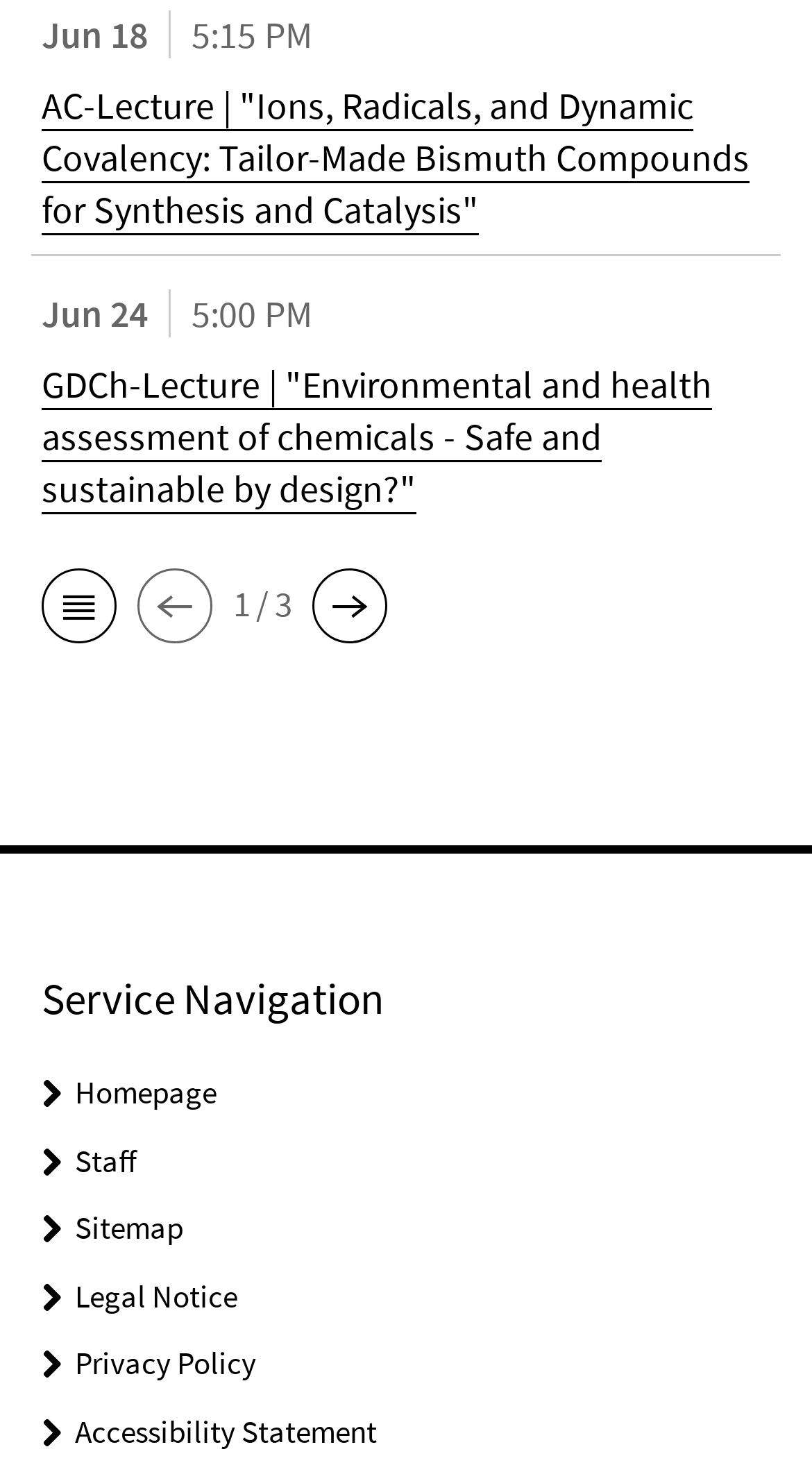Identify the bounding box coordinates of the region I need to click to complete this instruction: "view next page".

[0.385, 0.381, 0.477, 0.437]